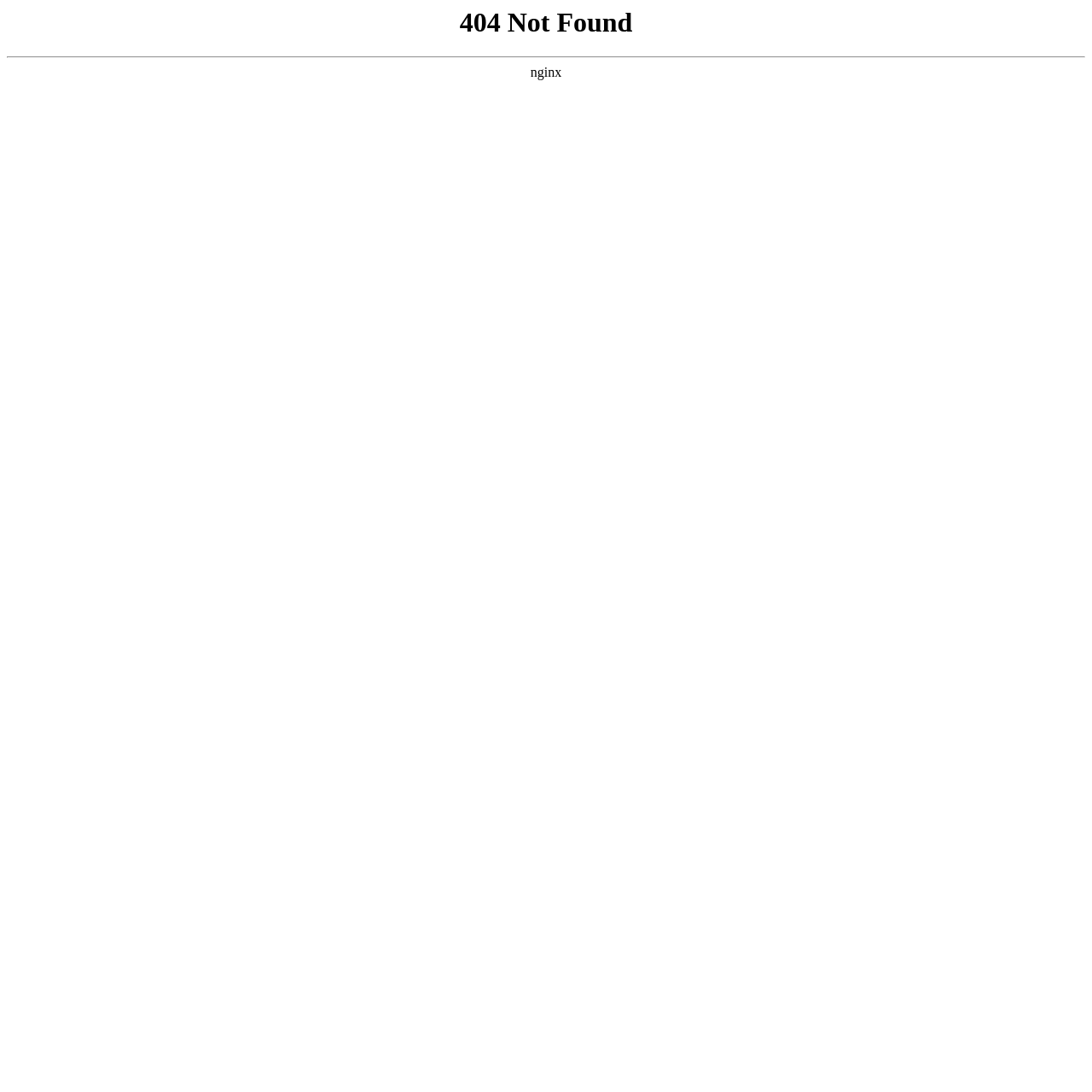Generate the text of the webpage's primary heading.

404 Not Found